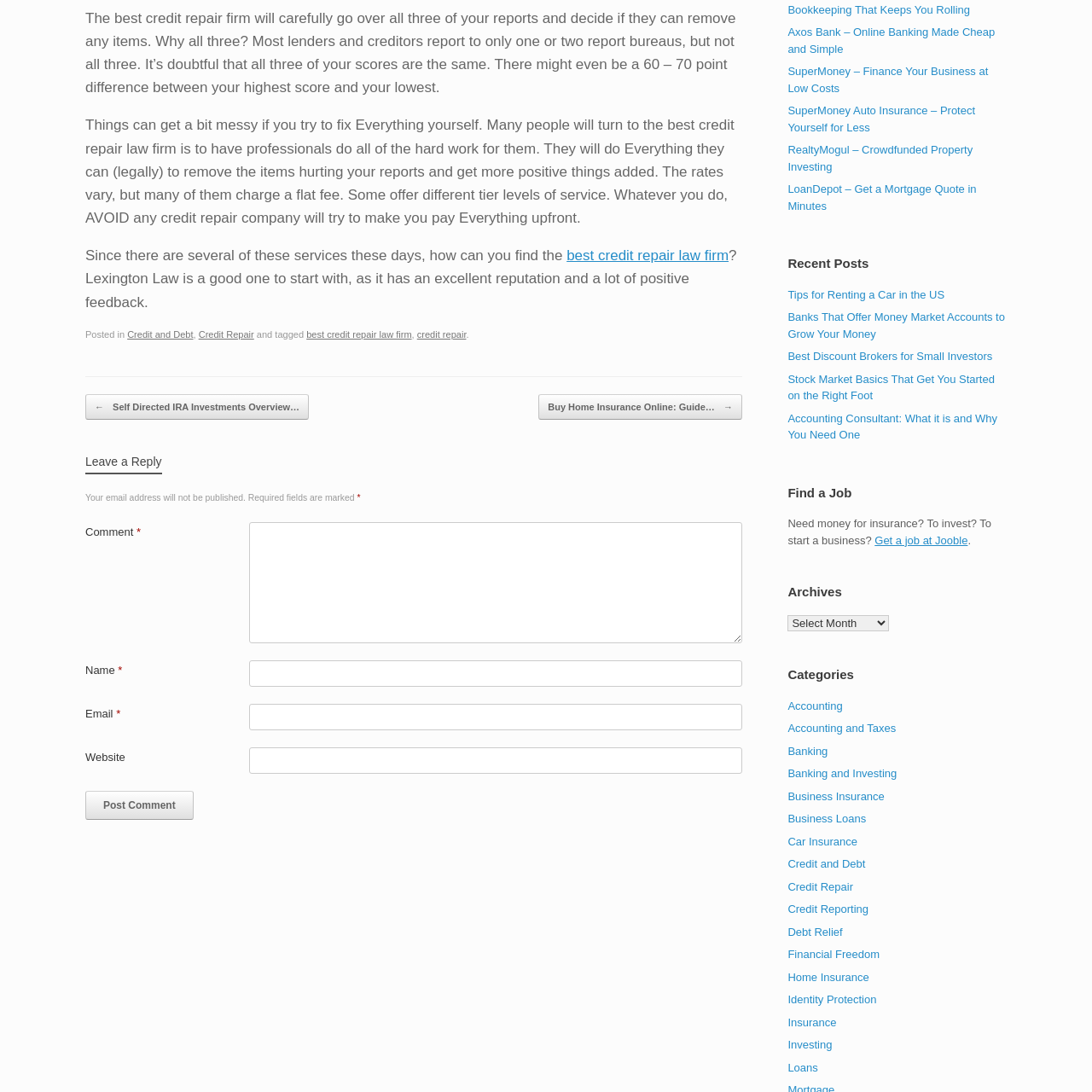Examine the screenshot and answer the question in as much detail as possible: What is the purpose of the comment section?

The purpose of the comment section is to allow users to leave a reply or comment on the post, as indicated by the 'Leave a Reply' heading and the presence of text boxes for name, email, and comment.